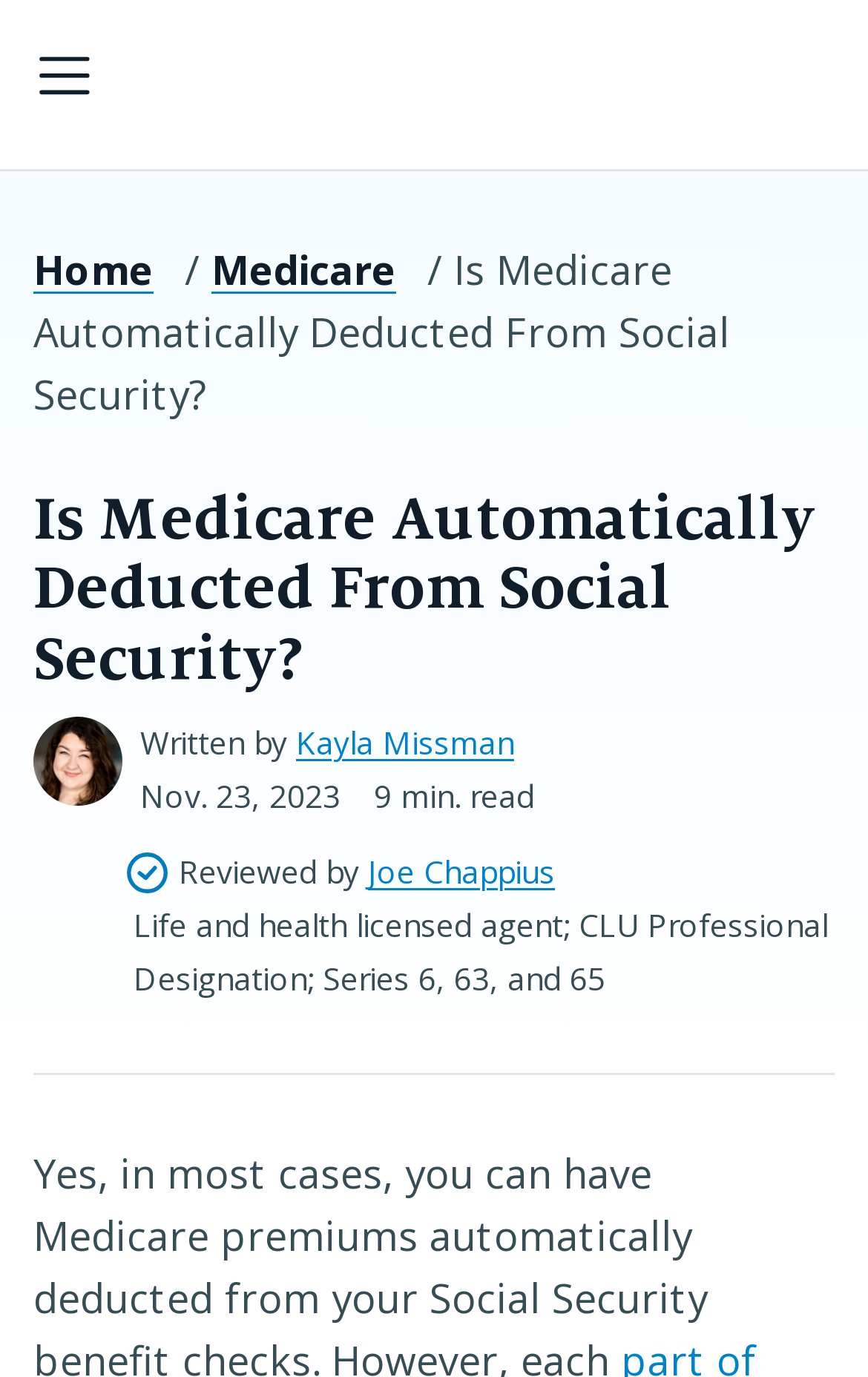Reply to the question with a brief word or phrase: How long does it take to read the current article?

9 min